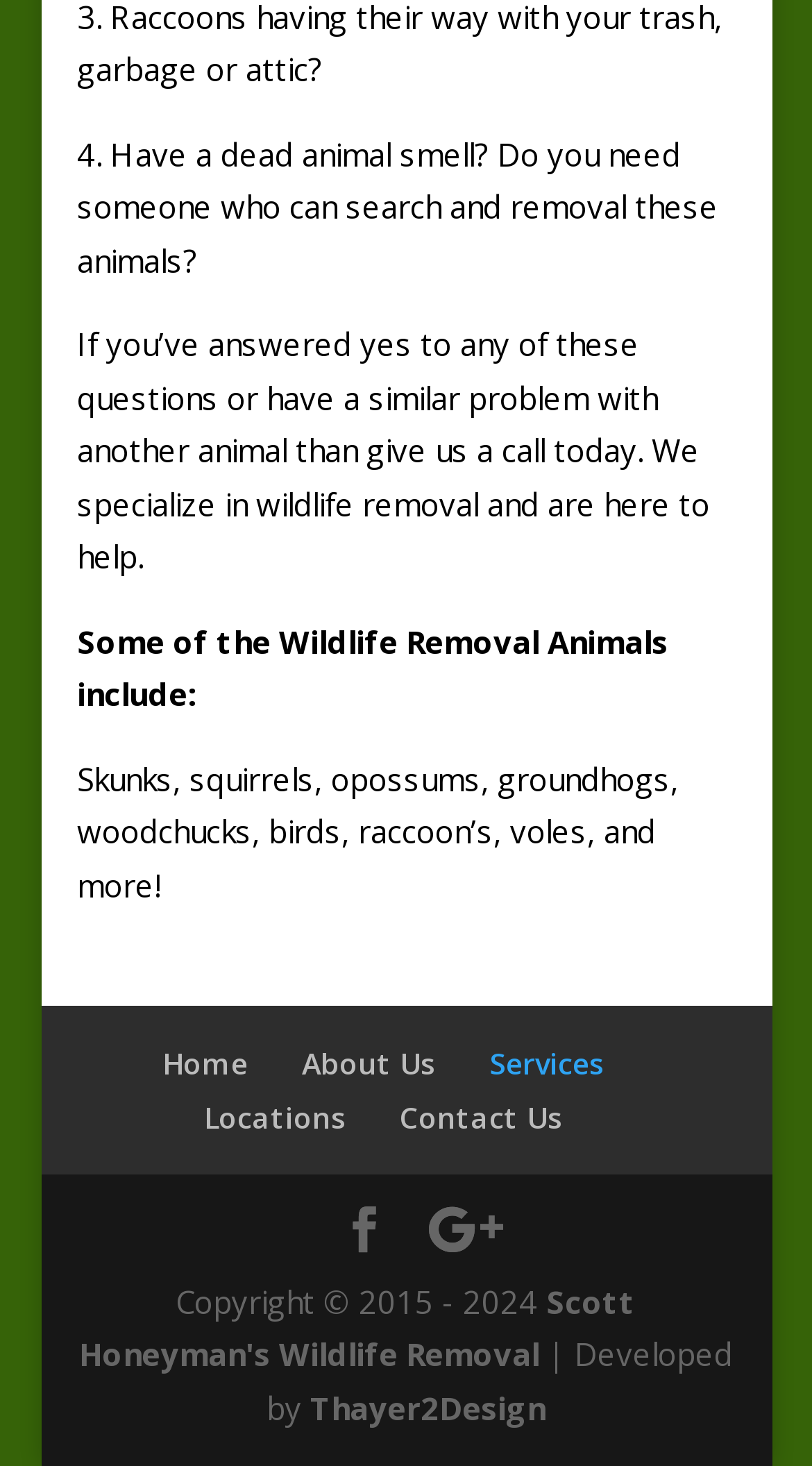Respond concisely with one word or phrase to the following query:
How can I contact the company?

Call or contact us